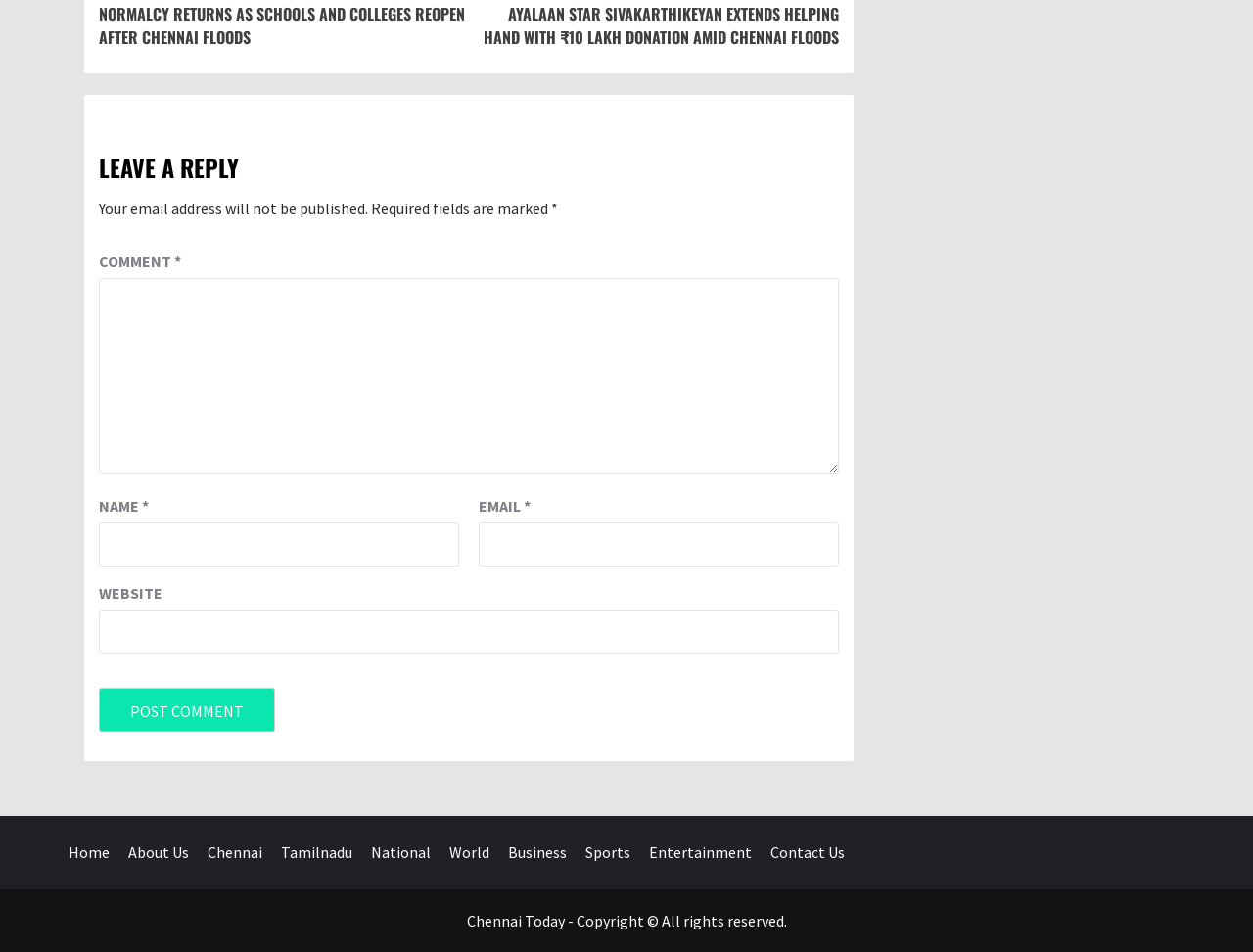Provide a one-word or short-phrase response to the question:
What is the function of the button labeled 'Post Comment'?

Submit a comment